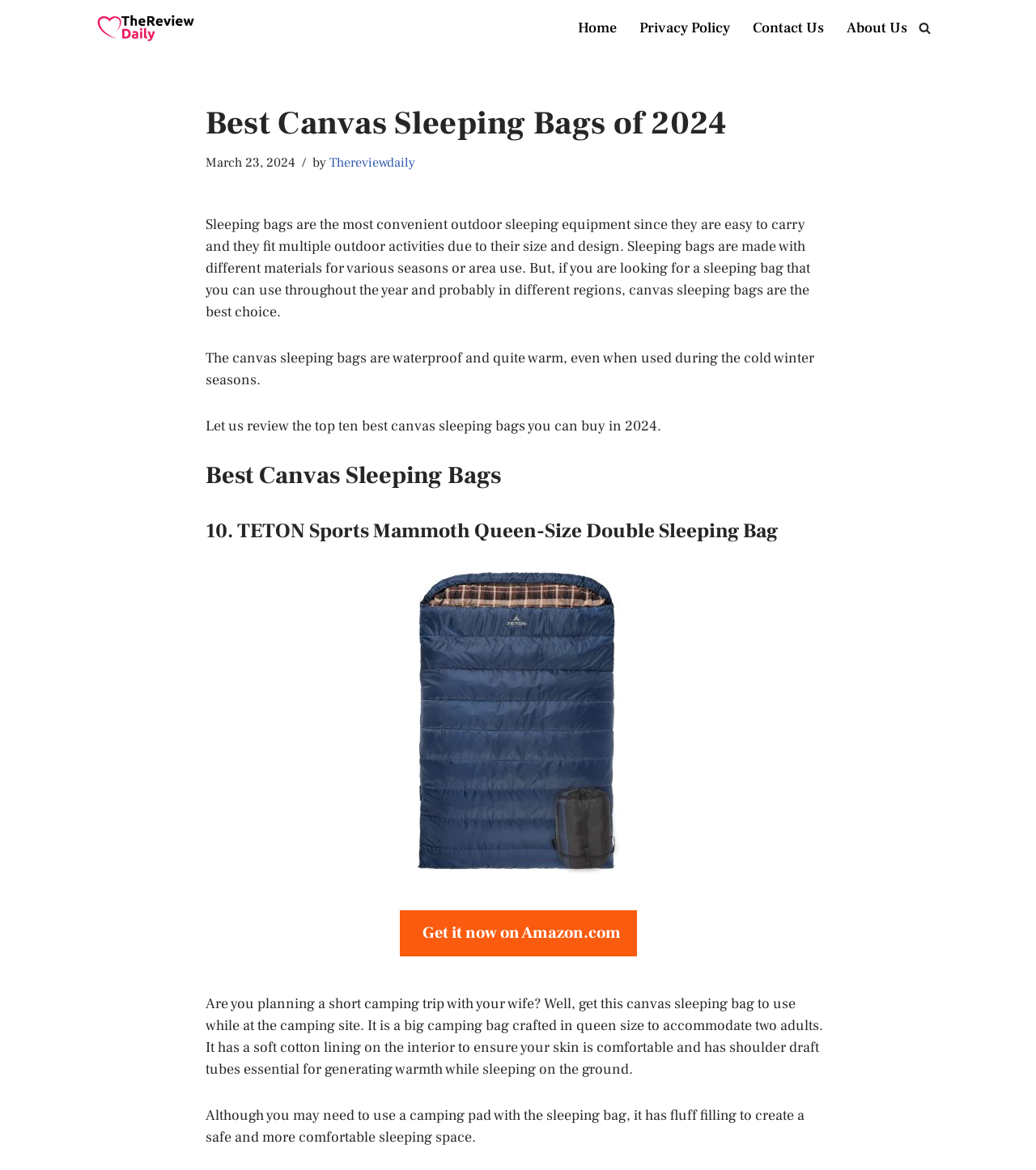Identify the coordinates of the bounding box for the element described below: "Get it now on Amazon.com". Return the coordinates as four float numbers between 0 and 1: [left, top, right, bottom].

[0.386, 0.778, 0.614, 0.817]